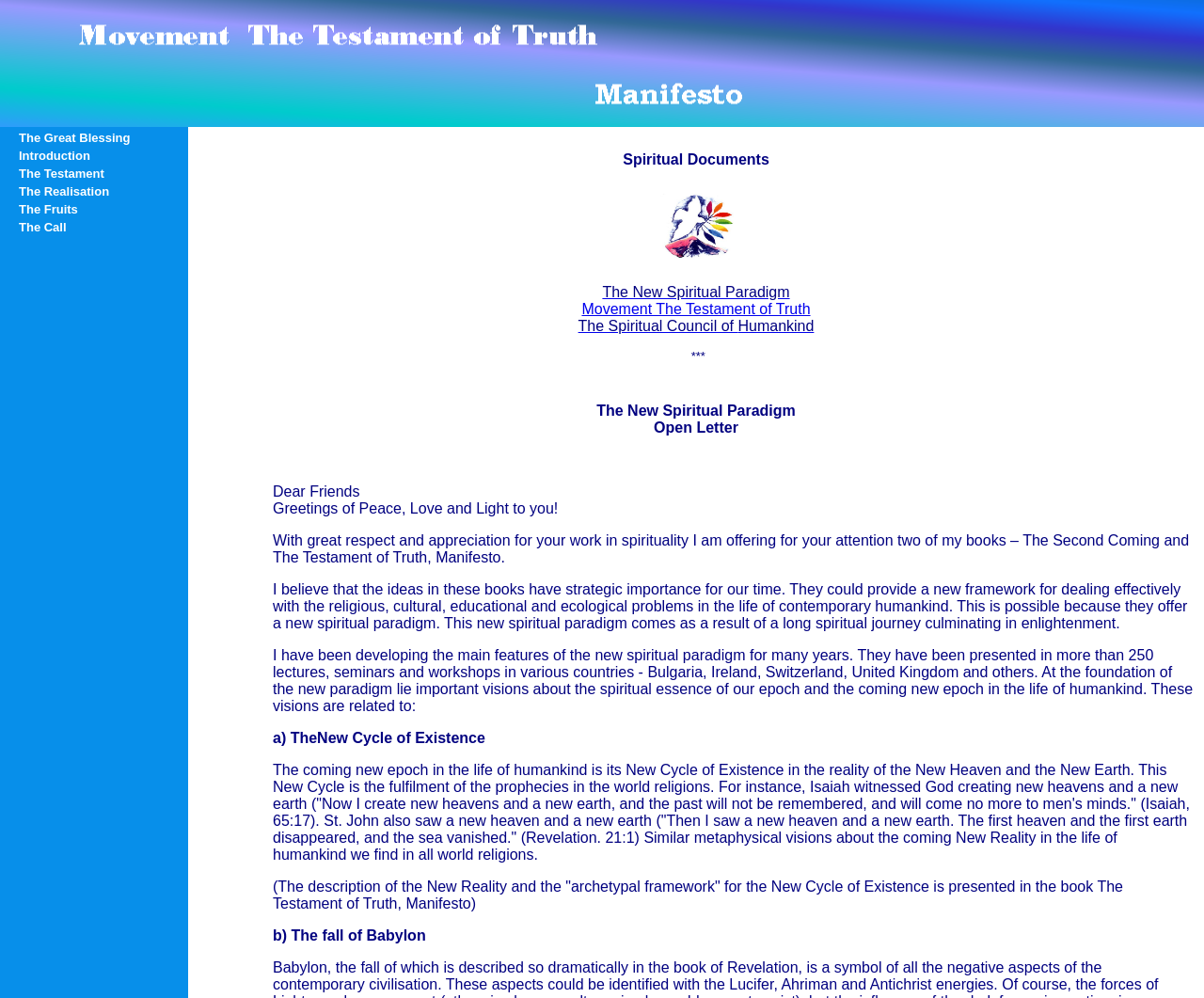What is the title of the open letter?
Can you offer a detailed and complete answer to this question?

I found the open letter section and looked at its title, which is 'Dear Friends'.